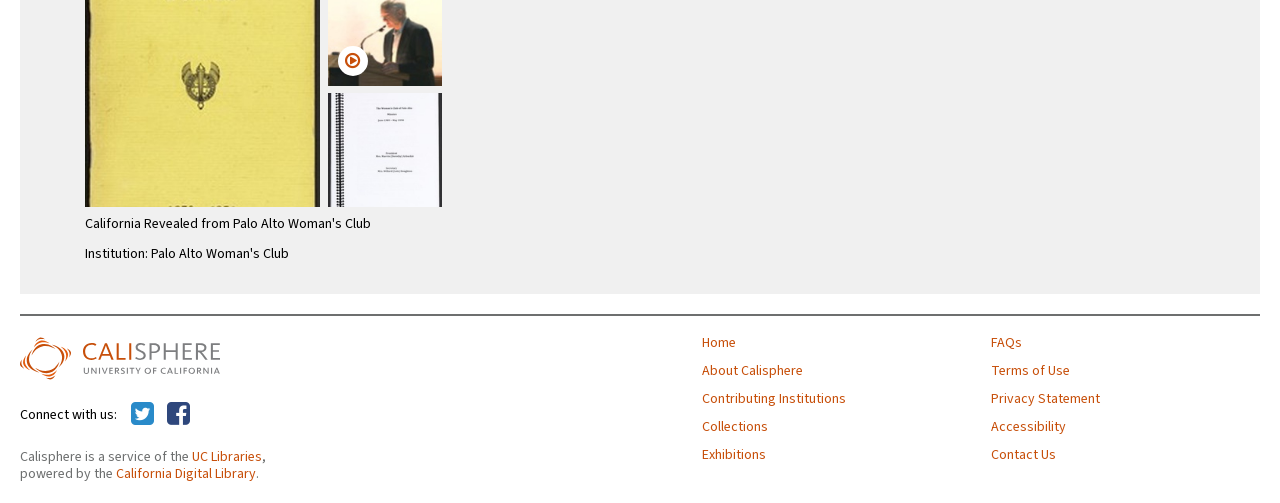Find the bounding box coordinates of the element to click in order to complete this instruction: "follow Calisphere on Twitter". The bounding box coordinates must be four float numbers between 0 and 1, denoted as [left, top, right, bottom].

[0.102, 0.788, 0.12, 0.863]